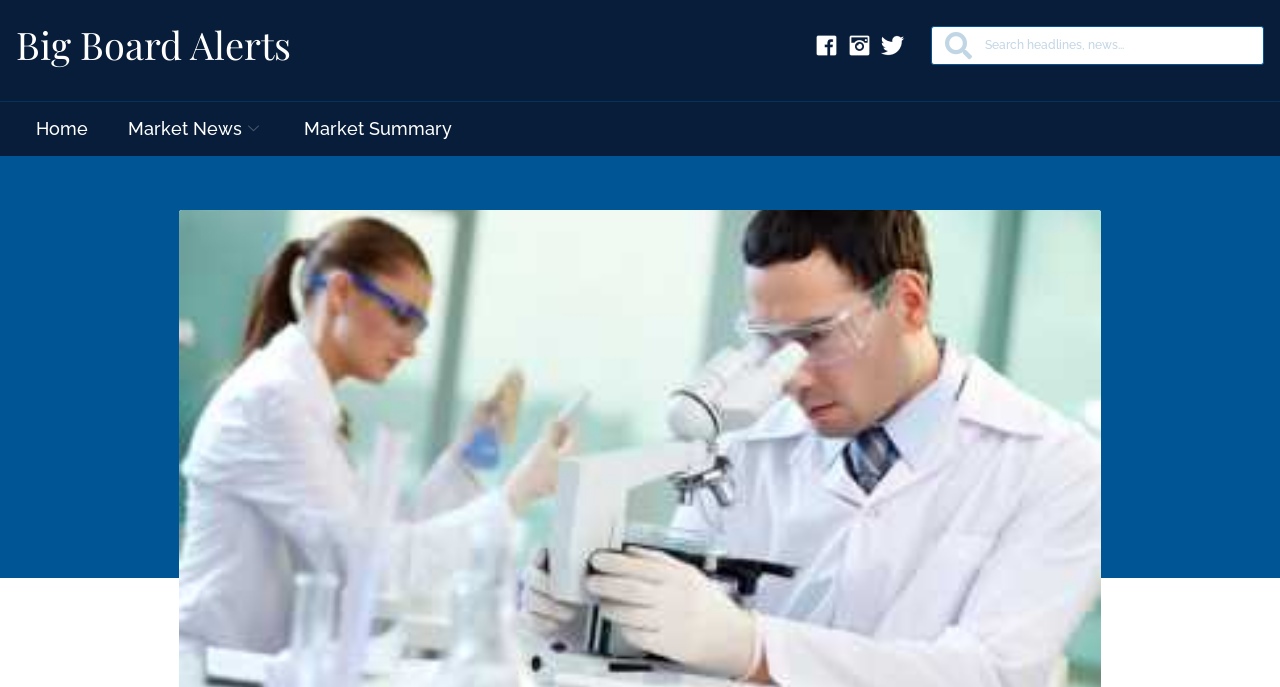Please give a succinct answer using a single word or phrase:
What is the name of this website?

Big Board Alerts